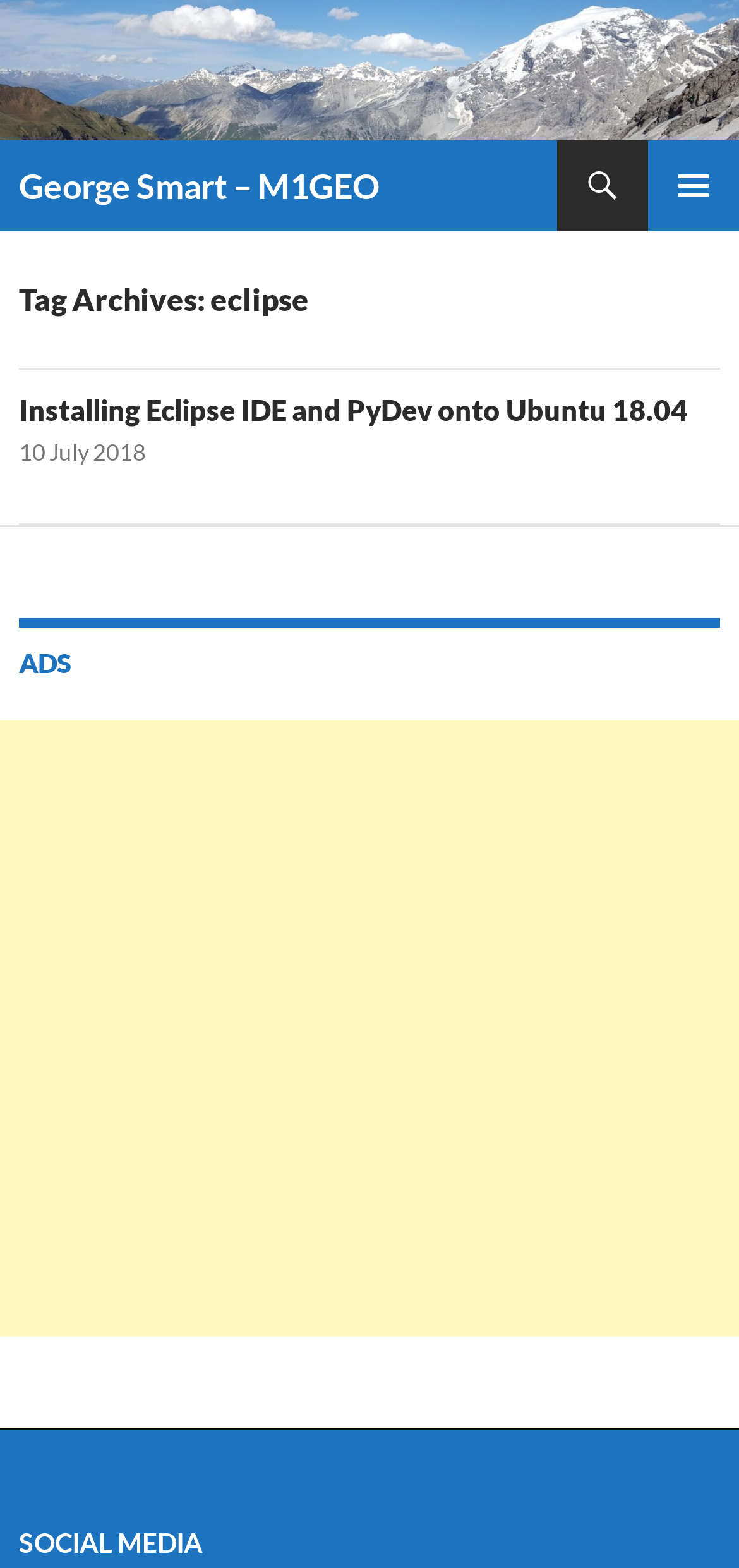Respond with a single word or phrase to the following question: What is the name of the author?

George Smart